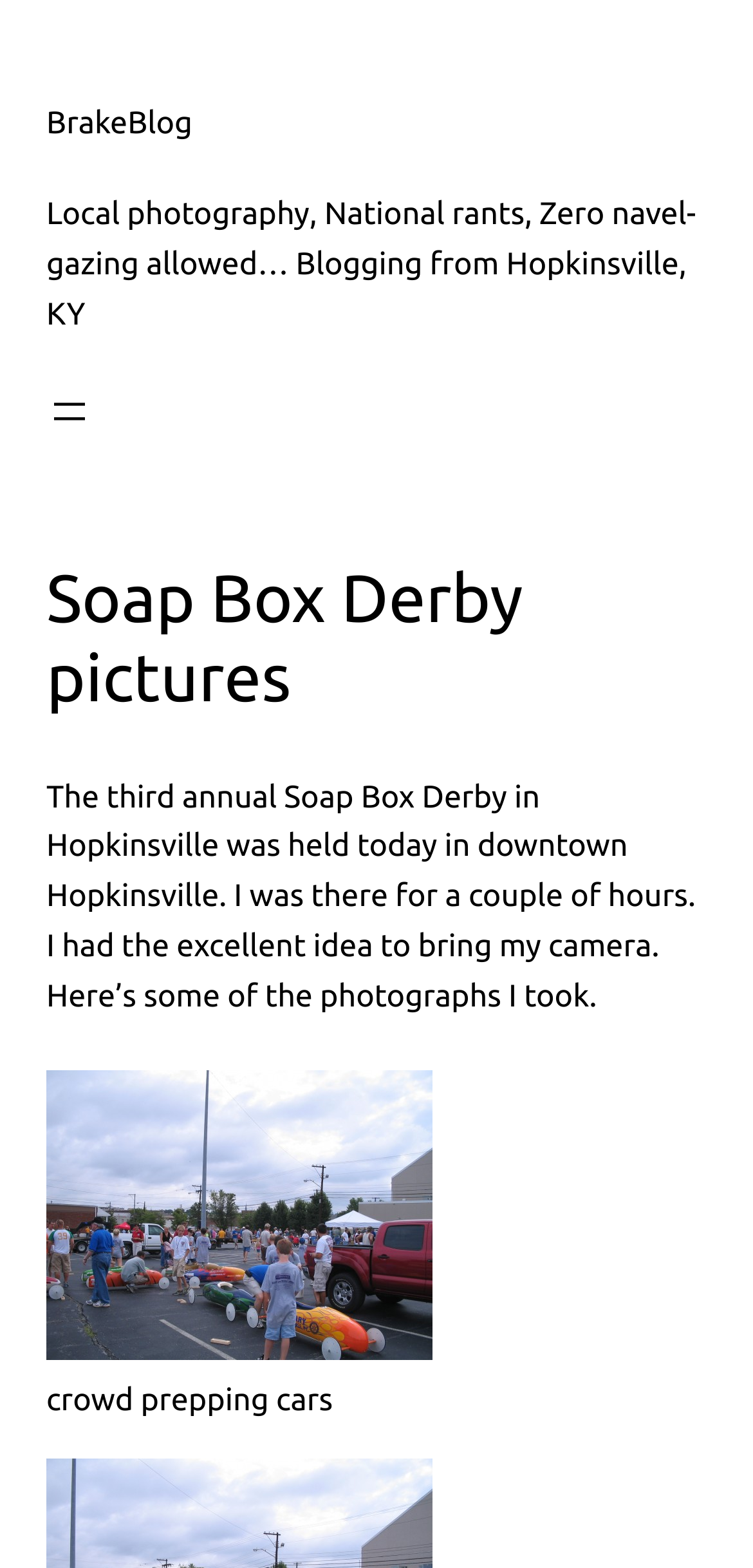What is the location of the Soap Box Derby event?
Offer a detailed and full explanation in response to the question.

The location of the Soap Box Derby event can be found in the text, which mentions that the event was held in downtown Hopkinsville, and also in the description of the blog, which mentions that it is blogging from Hopkinsville, KY.